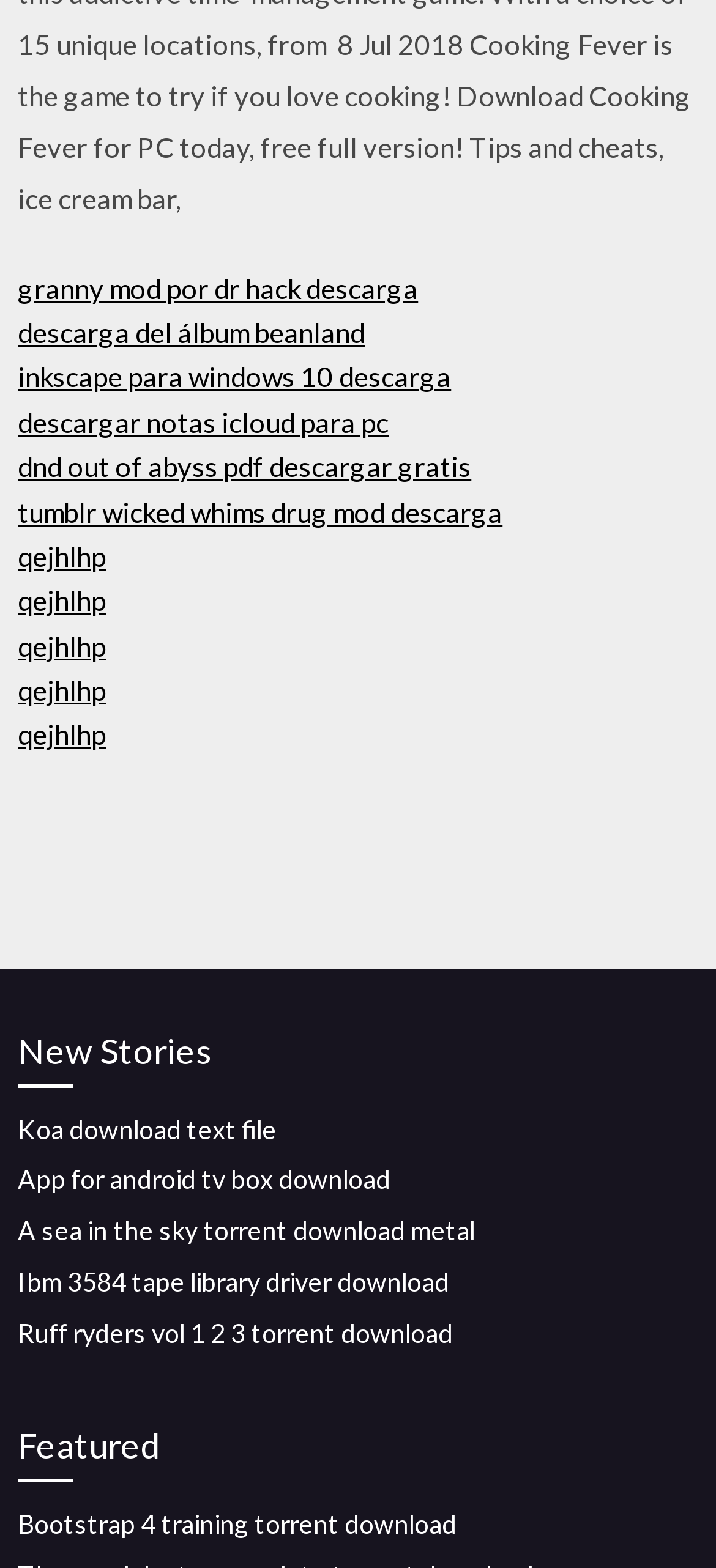Locate the bounding box coordinates of the item that should be clicked to fulfill the instruction: "view new stories".

[0.025, 0.653, 0.975, 0.693]